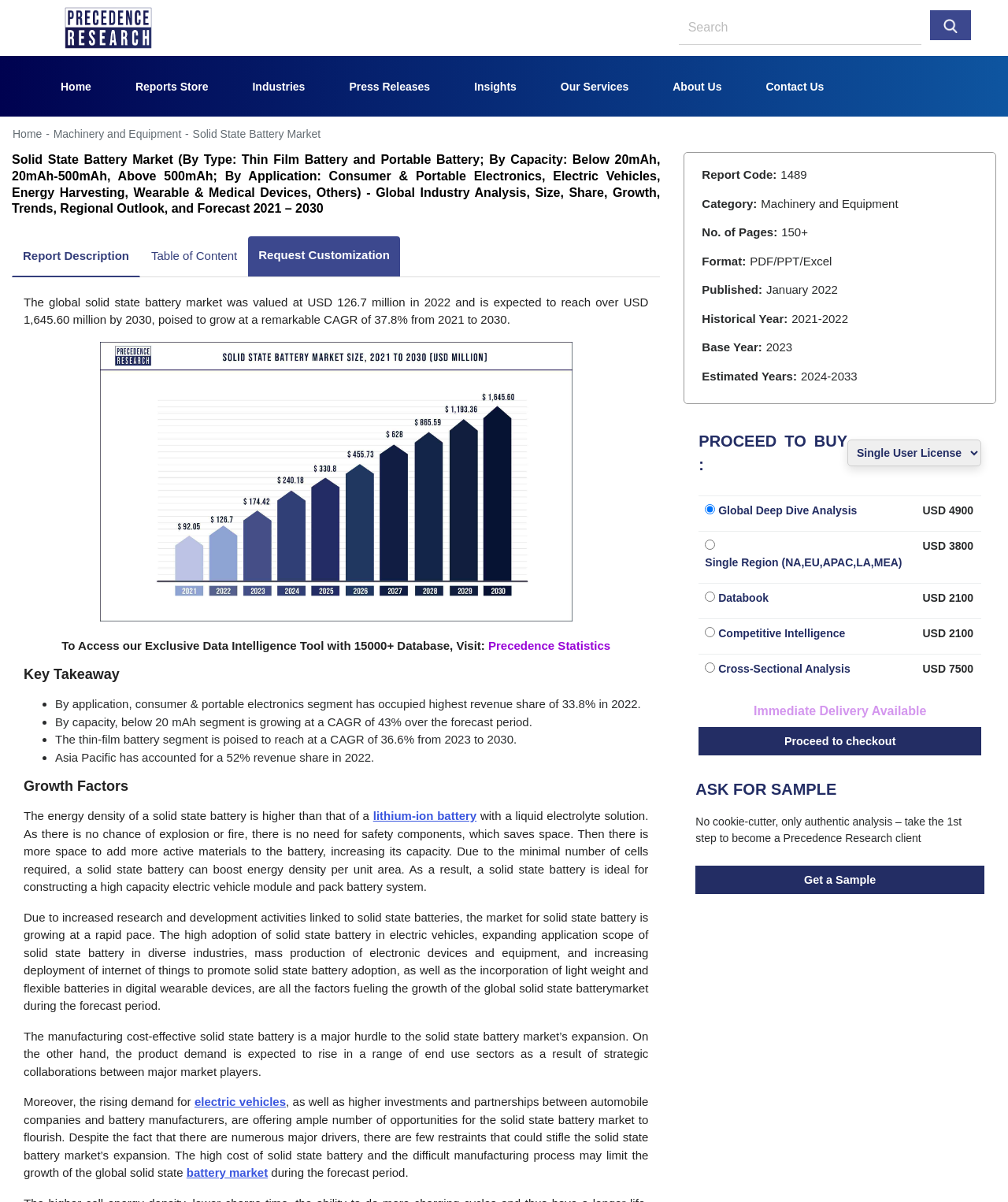Please answer the following query using a single word or phrase: 
What is the expected growth rate of solid state battery market from 2021 to 2030?

37.8% CAGR